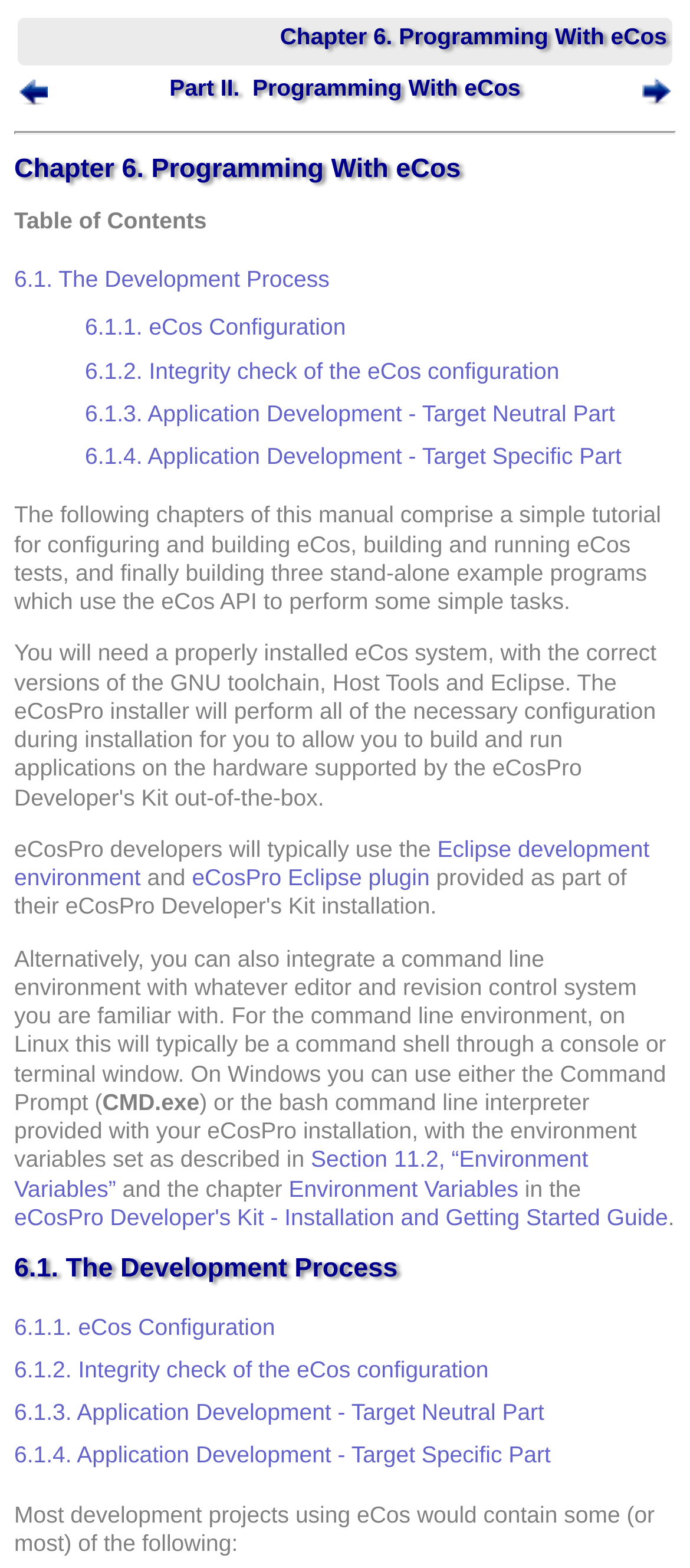Locate the bounding box coordinates of the item that should be clicked to fulfill the instruction: "Click the 'Next' link".

[0.787, 0.044, 0.974, 0.075]